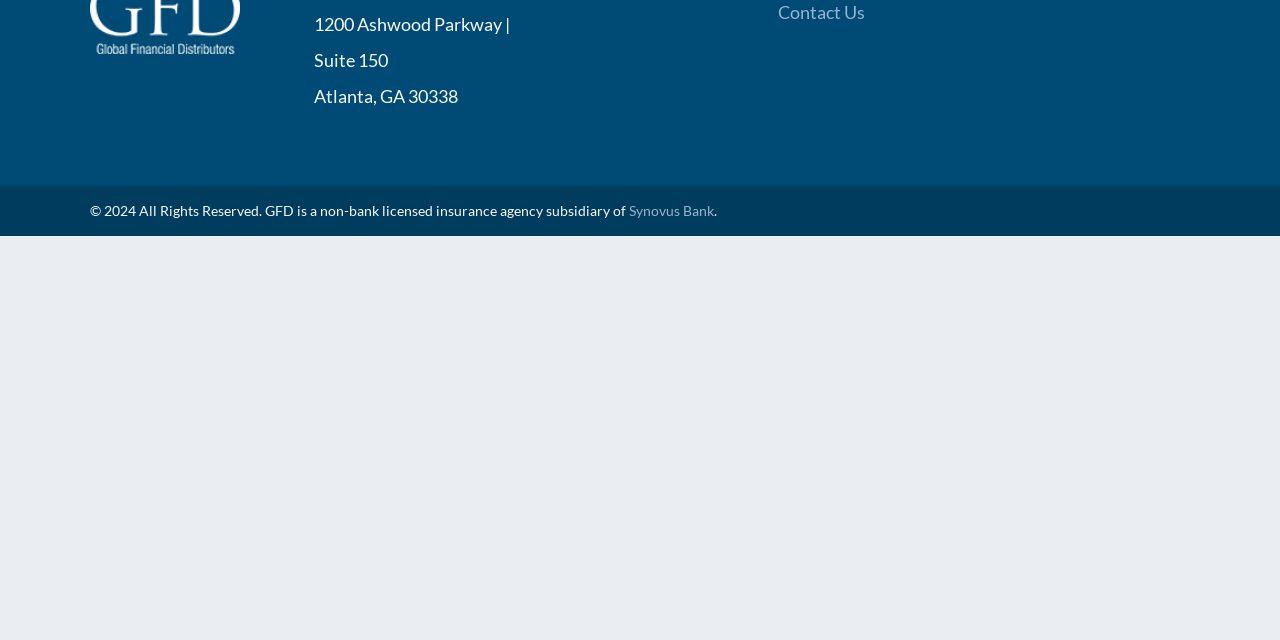Find the bounding box of the element with the following description: "Contact Us". The coordinates must be four float numbers between 0 and 1, formatted as [left, top, right, bottom].

[0.608, 0.002, 0.676, 0.036]